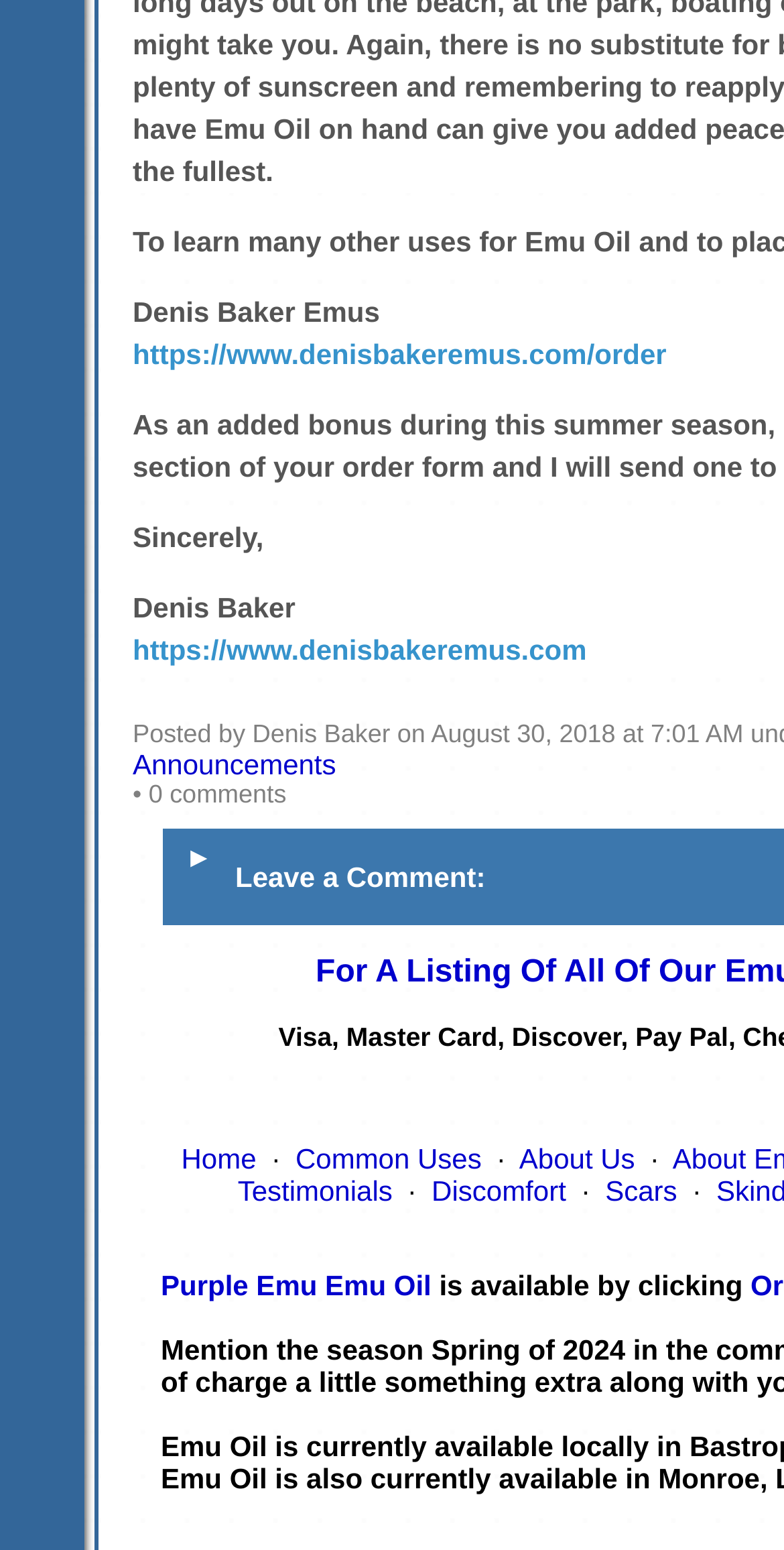Please provide a brief answer to the question using only one word or phrase: 
What is the name of the person signing off?

Denis Baker